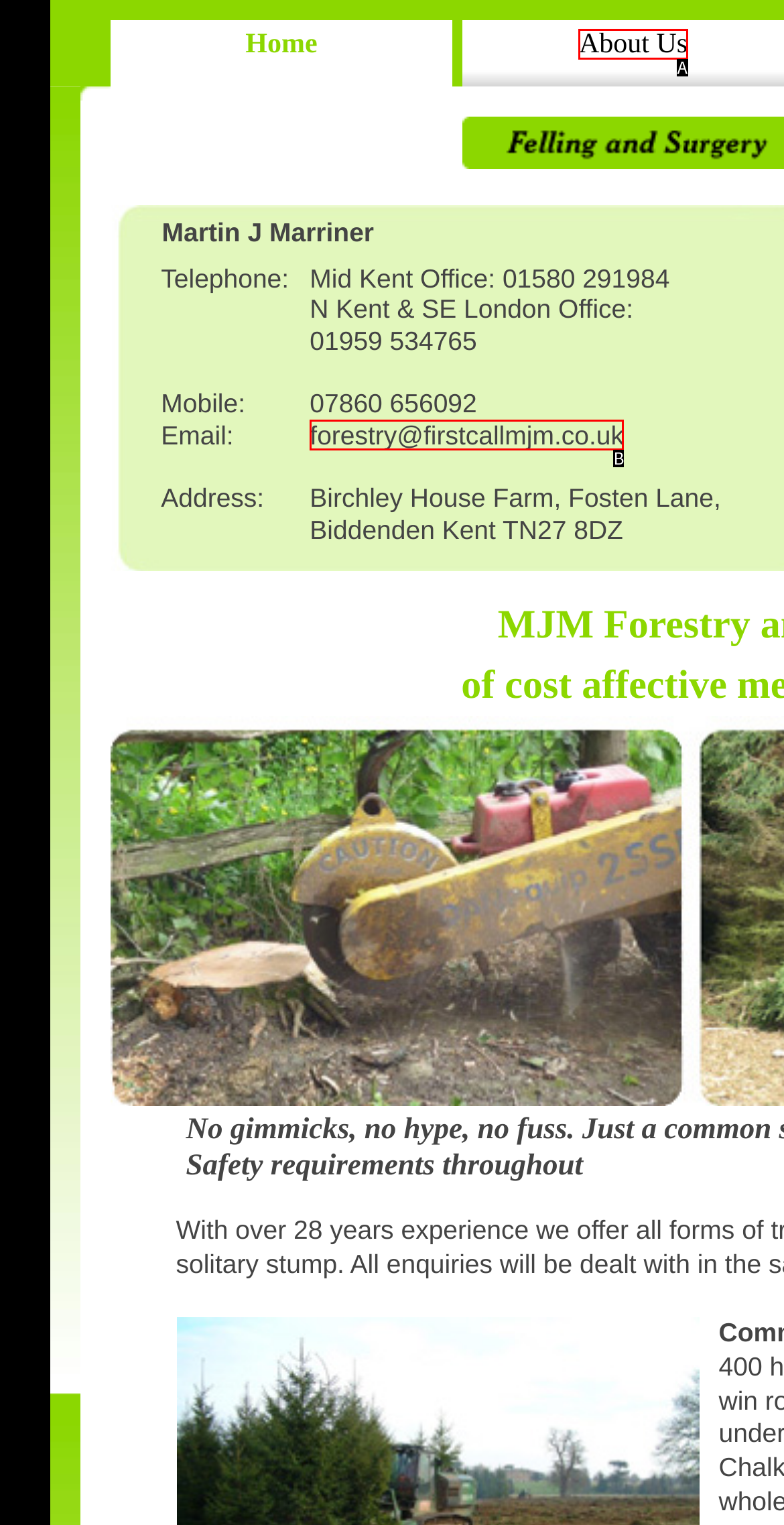Find the option that fits the given description: forestry@firstcallmjm.co.uk
Answer with the letter representing the correct choice directly.

B